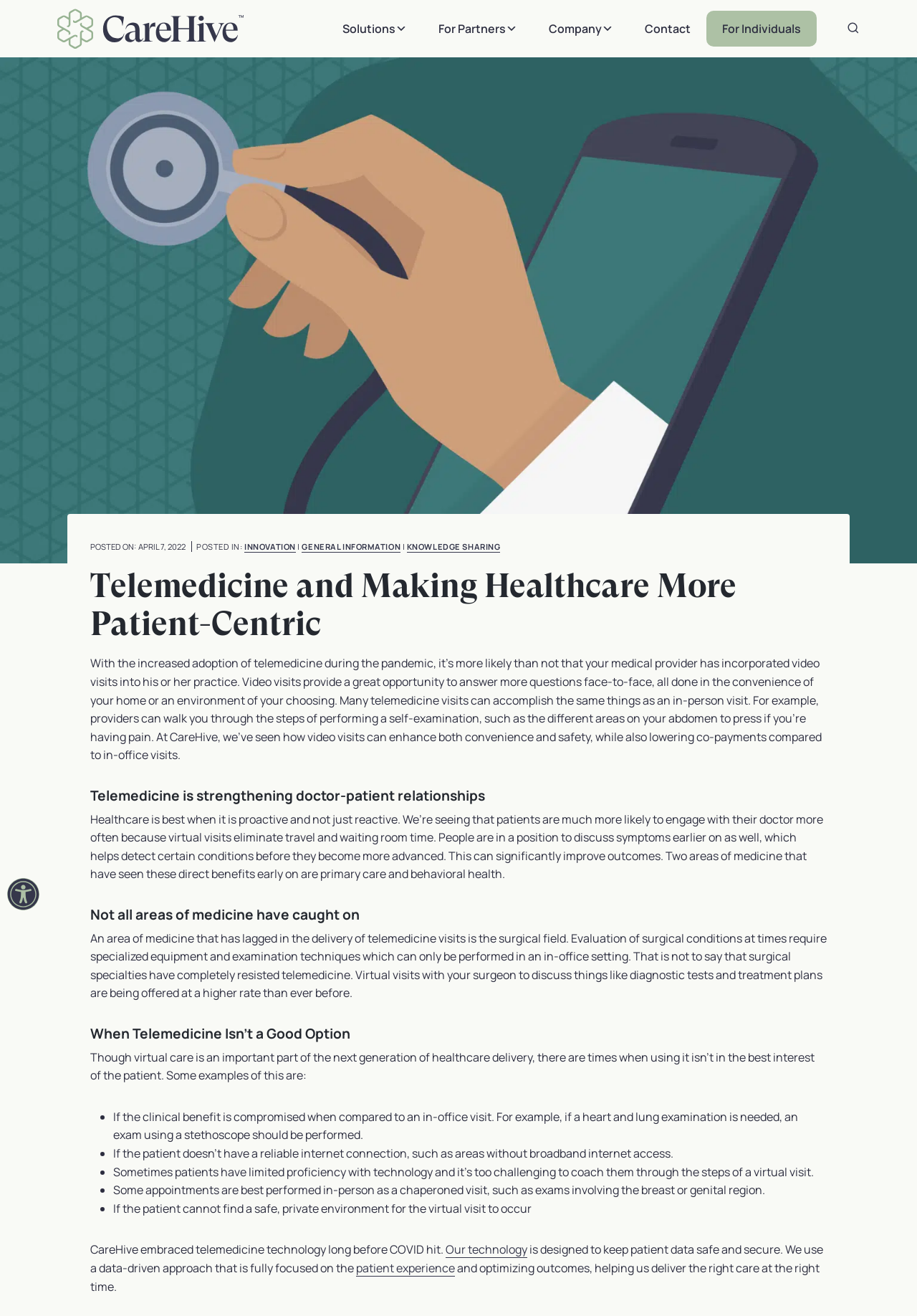Please give the bounding box coordinates of the area that should be clicked to fulfill the following instruction: "Click the CareHive logo". The coordinates should be in the format of four float numbers from 0 to 1, i.e., [left, top, right, bottom].

[0.062, 0.006, 0.266, 0.037]